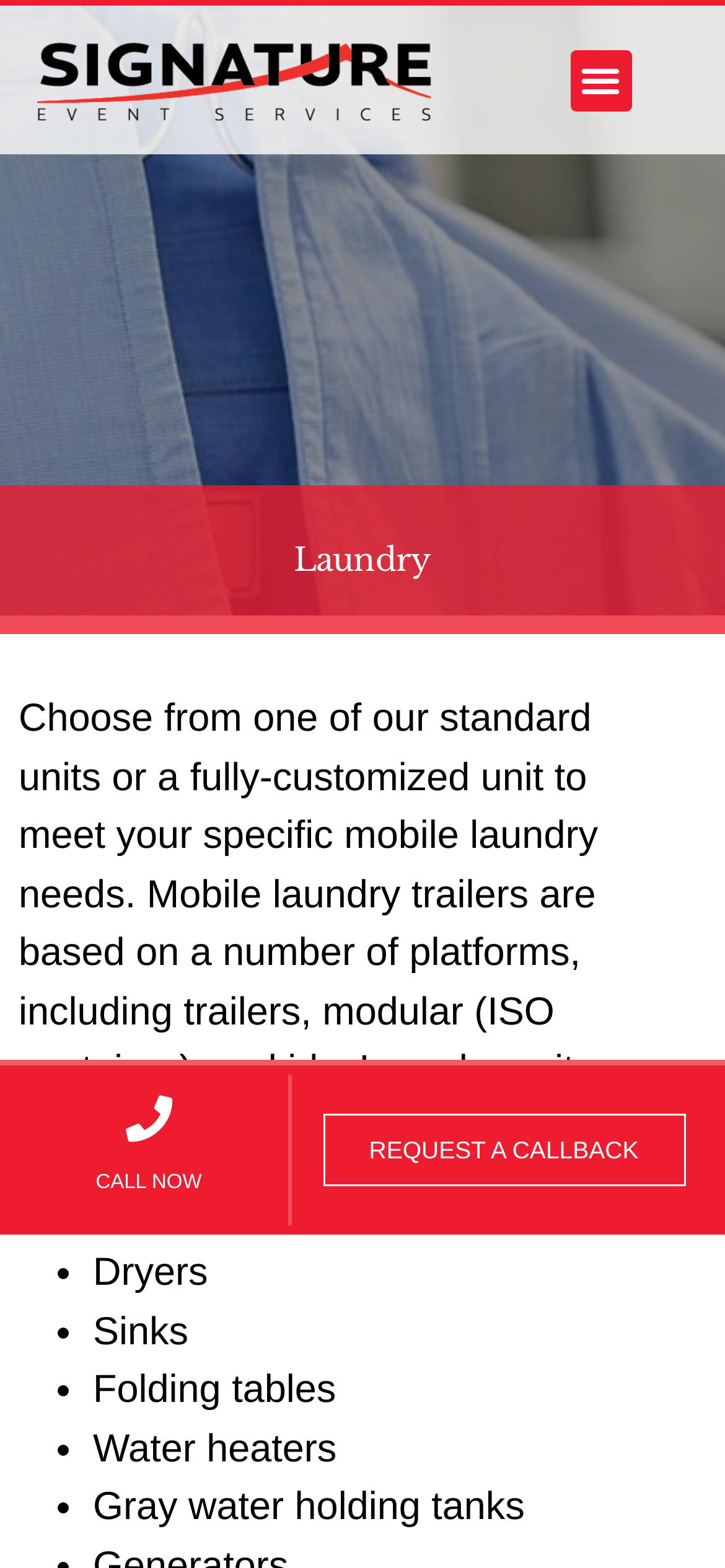Provide a brief response to the question below using one word or phrase:
What is the purpose of the 'CALL NOW' button?

To make a call